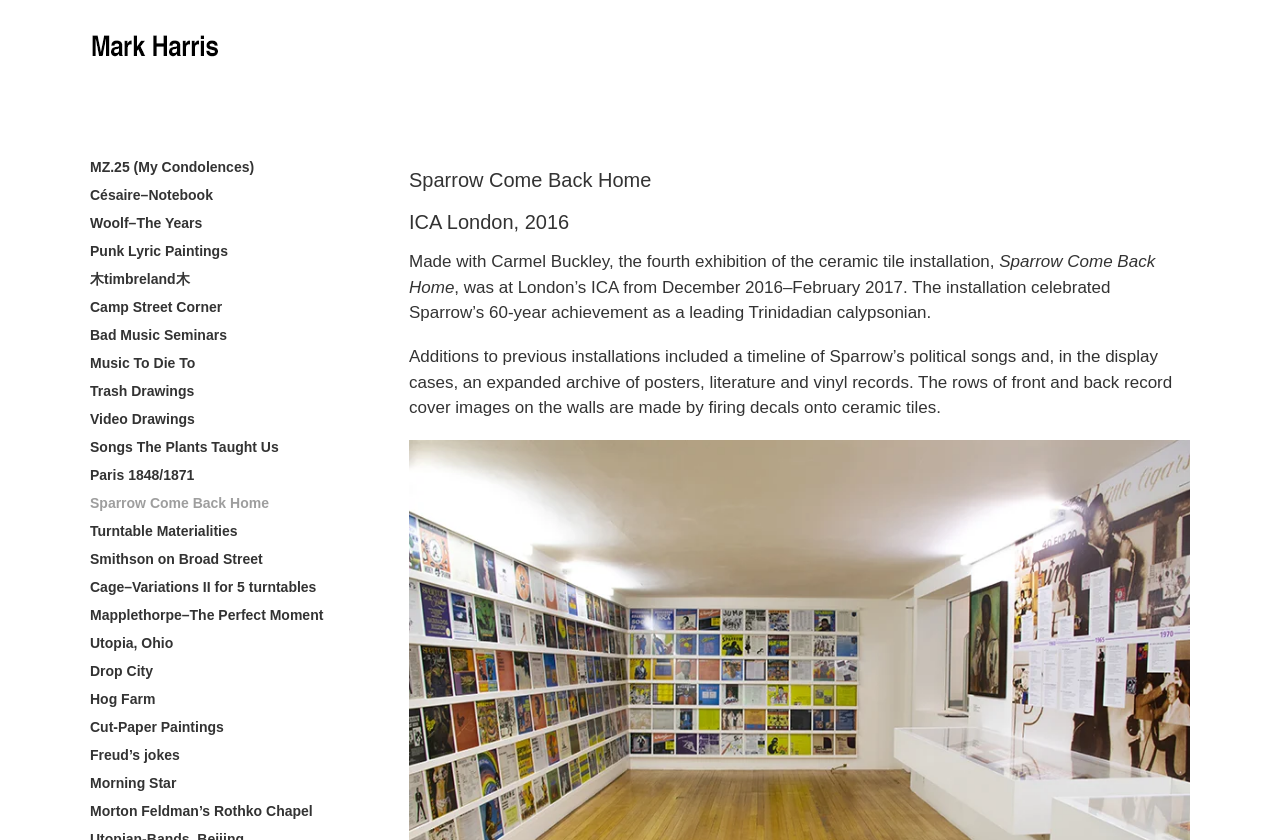Please provide a one-word or phrase answer to the question: 
What is the name of the exhibition?

Sparrow Come Back Home